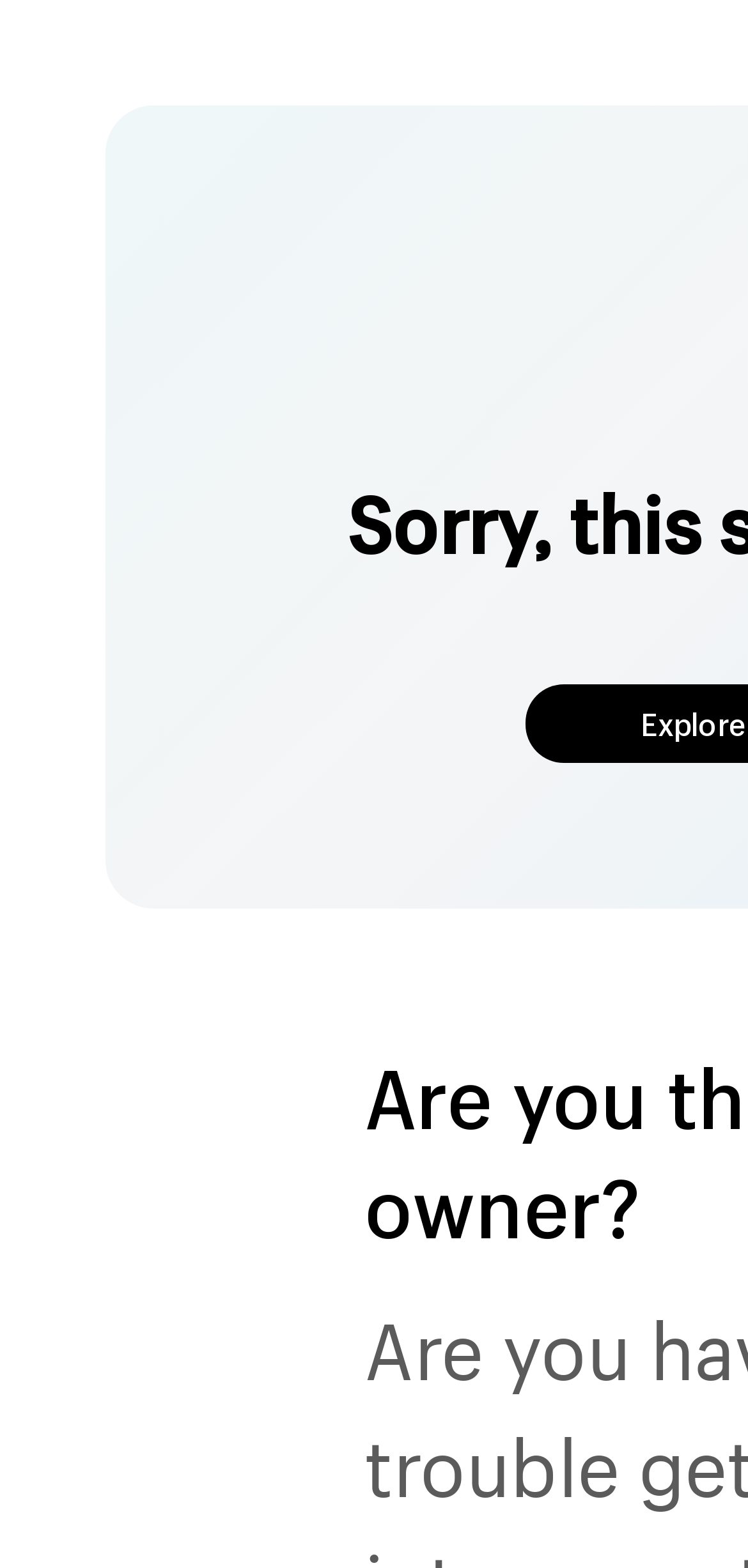Find the headline of the webpage and generate its text content.

Sorry, this store is currently unavailable.